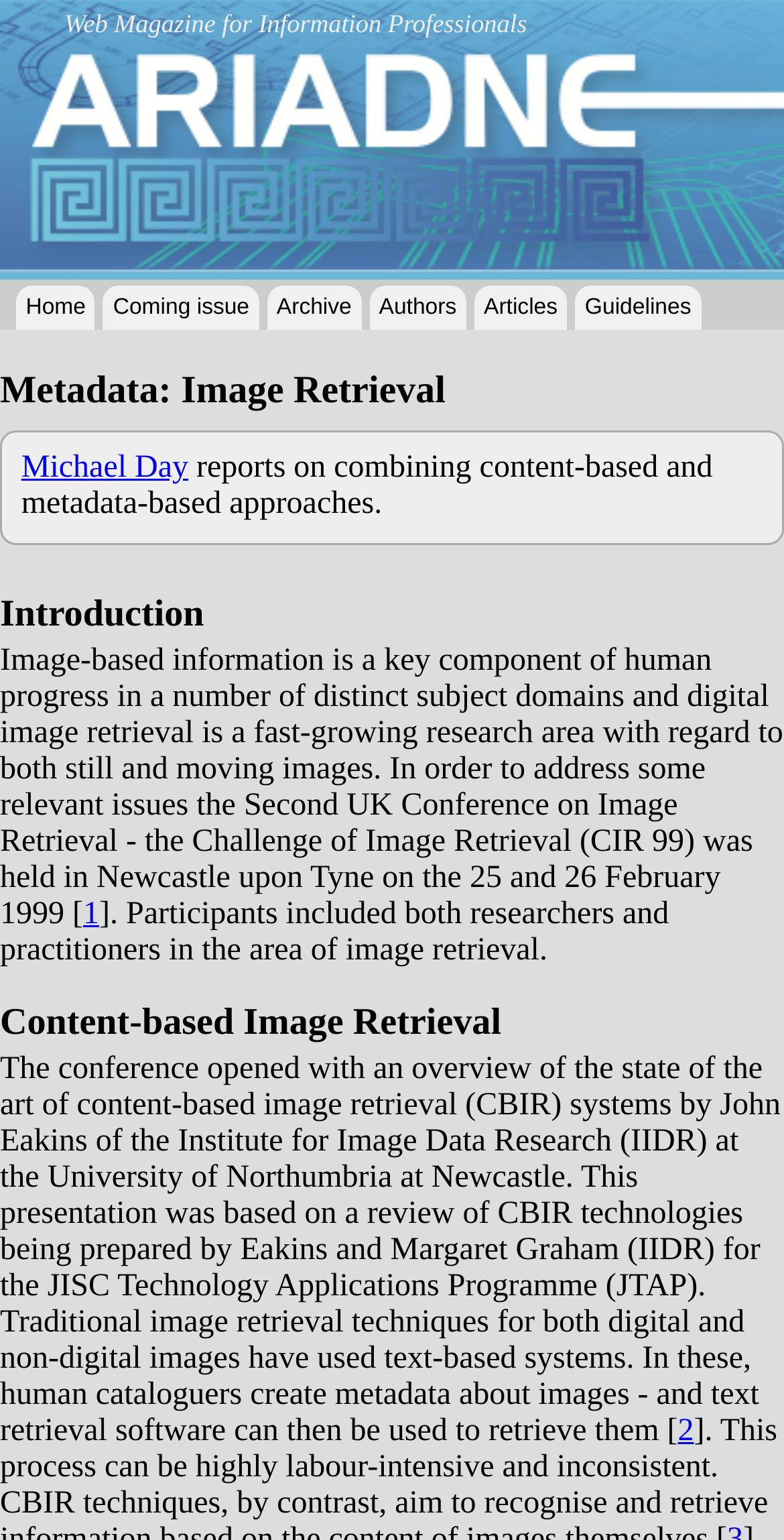Offer an in-depth caption of the entire webpage.

The webpage is about image retrieval, specifically discussing the combination of content-based and metadata-based approaches. At the top, there is a navigation menu with links to "Home", "Coming issue", "Archive", "Authors", "Articles", and "Guidelines". Below the navigation menu, there is a header section with a title "Metadata: Image Retrieval". 

On the left side, there is a section with a link to "Michael Day" and a brief description of the article, which reports on combining content-based and metadata-based approaches. 

The main content of the webpage is divided into sections, each with a heading. The first section is "Introduction", which discusses the importance of image-based information and the growth of digital image retrieval research. This section is followed by a link to a reference.

The next section is "Content-based Image Retrieval", which summarizes a presentation by John Eakins on the state of the art of content-based image retrieval systems. This section also includes a link to a reference.